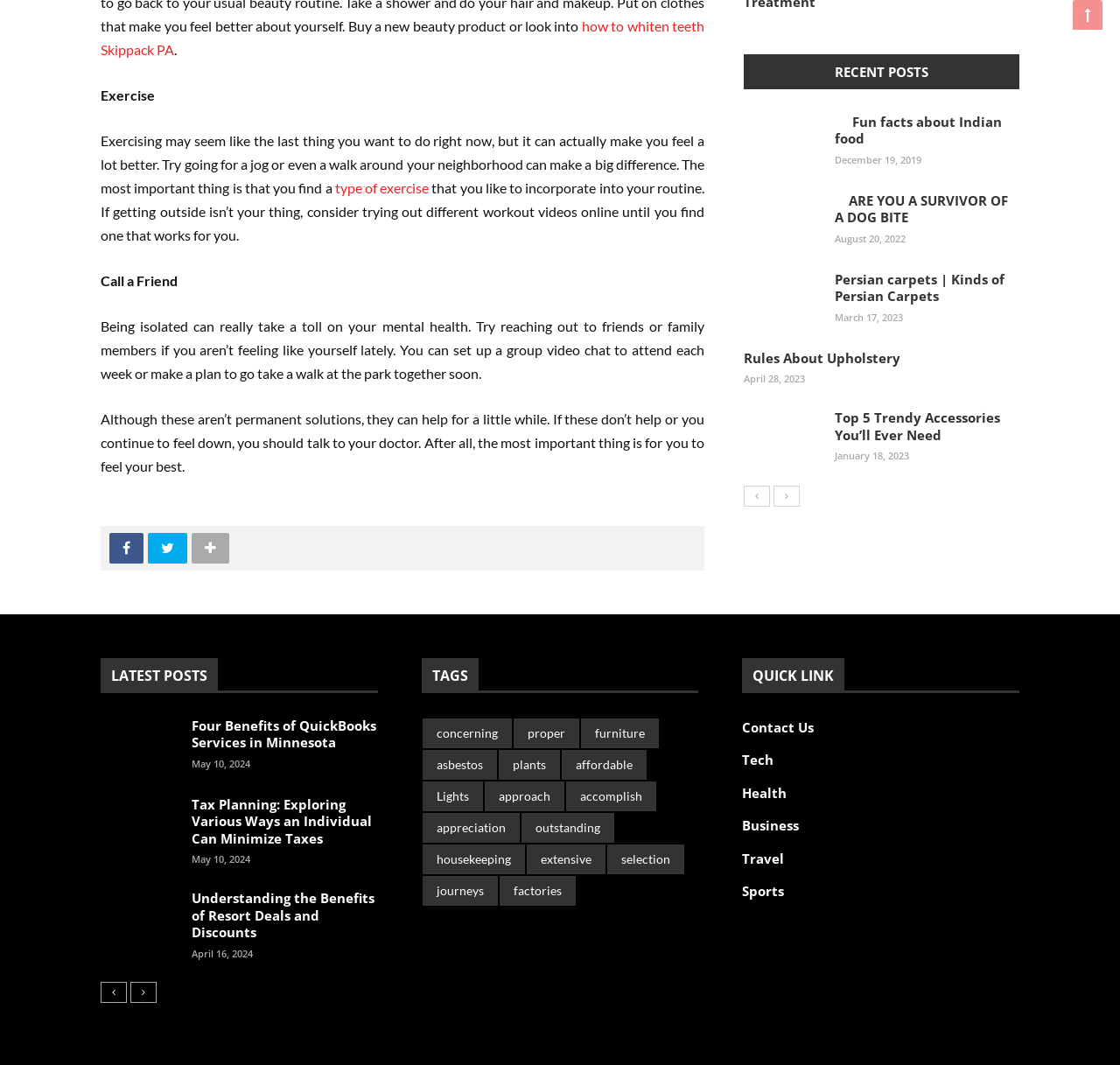Point out the bounding box coordinates of the section to click in order to follow this instruction: "Read the 'Exercise' article".

[0.09, 0.081, 0.138, 0.097]